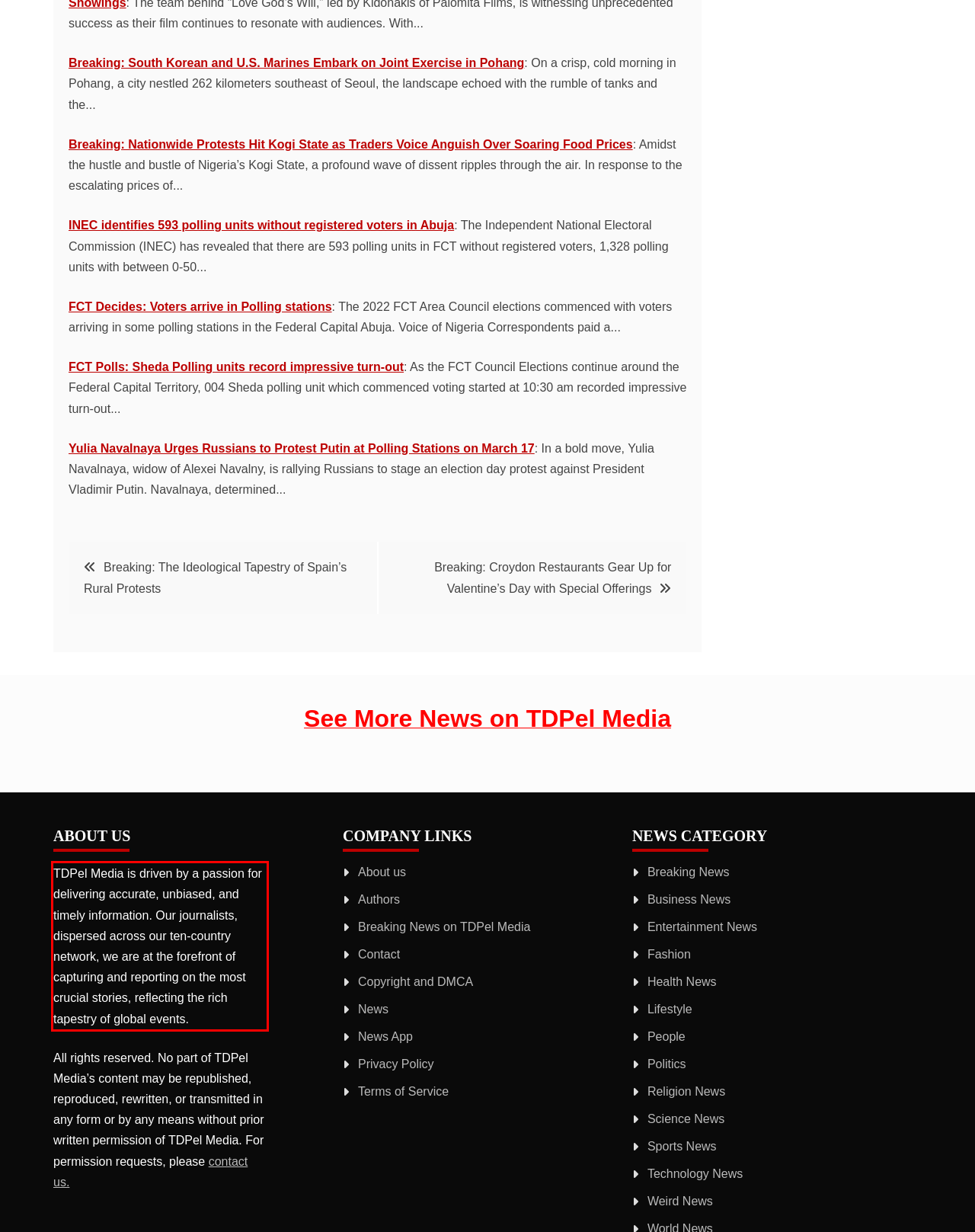Please identify and extract the text from the UI element that is surrounded by a red bounding box in the provided webpage screenshot.

TDPel Media is driven by a passion for delivering accurate, unbiased, and timely information. Our journalists, dispersed across our ten-country network, we are at the forefront of capturing and reporting on the most crucial stories, reflecting the rich tapestry of global events.